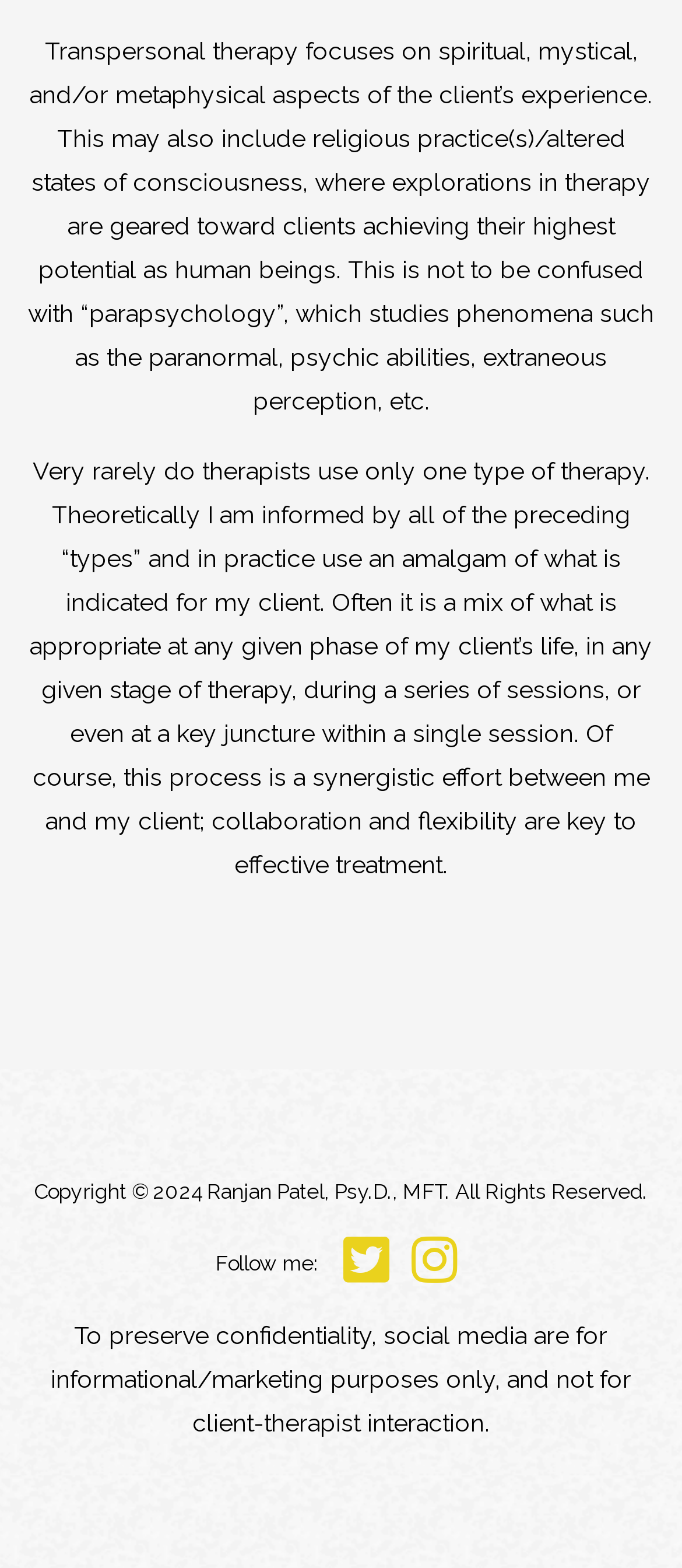Please reply with a single word or brief phrase to the question: 
What is the purpose of social media for the therapist?

informational/marketing purposes